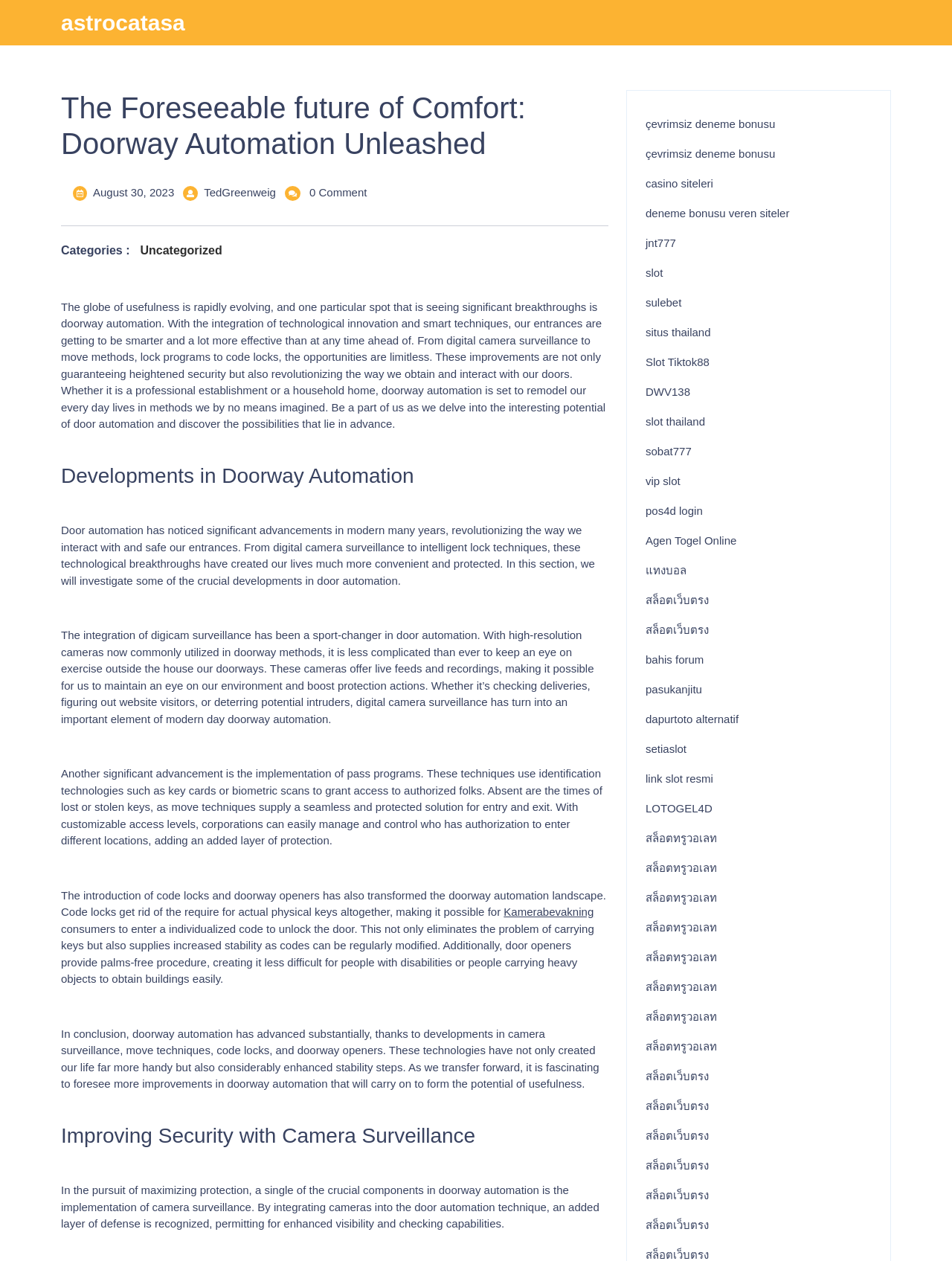Could you provide the bounding box coordinates for the portion of the screen to click to complete this instruction: "Read about improving security with camera surveillance"?

[0.064, 0.891, 0.639, 0.919]